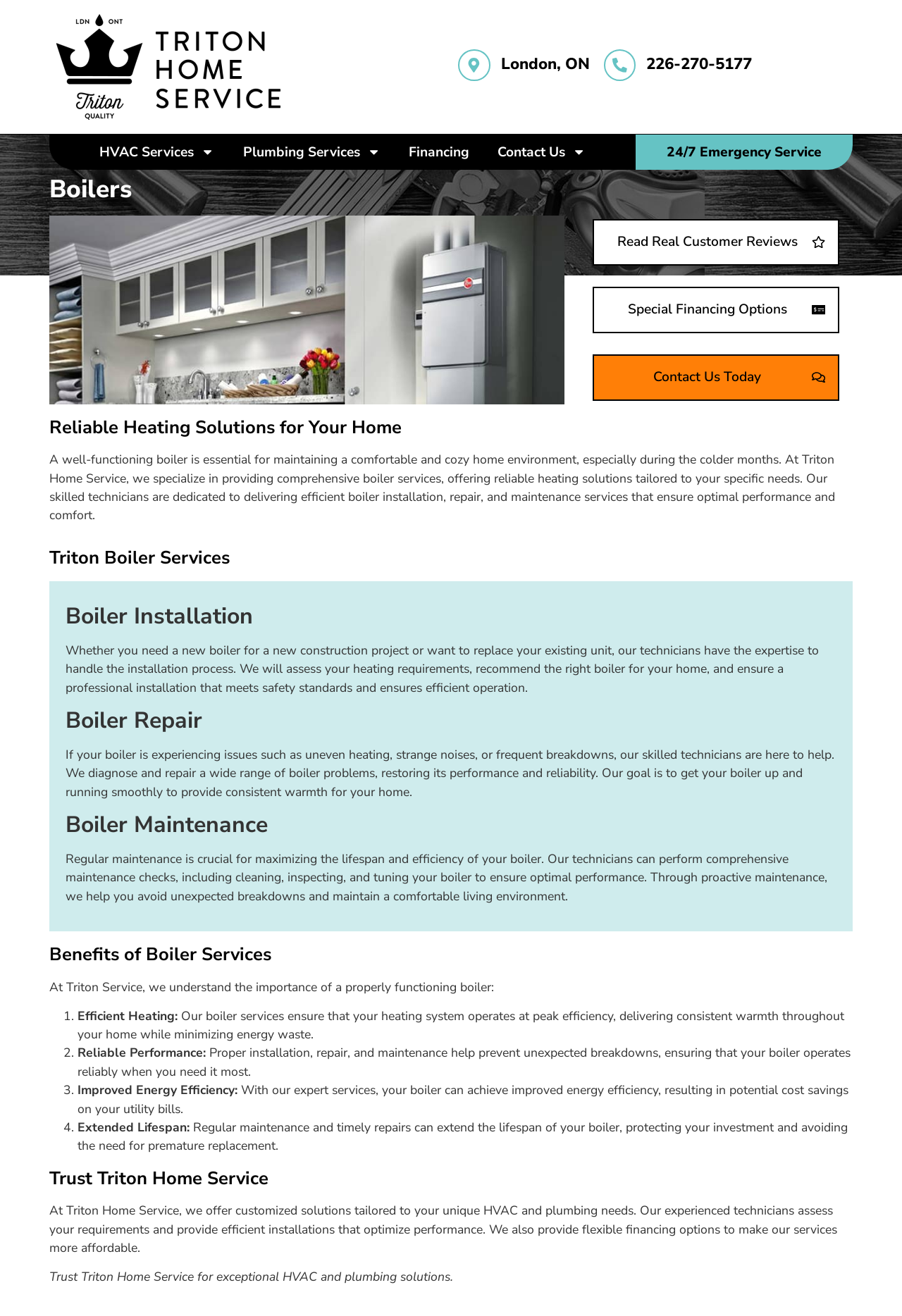Find the bounding box coordinates of the area that needs to be clicked in order to achieve the following instruction: "Call 226-270-5177". The coordinates should be specified as four float numbers between 0 and 1, i.e., [left, top, right, bottom].

[0.717, 0.04, 0.834, 0.057]